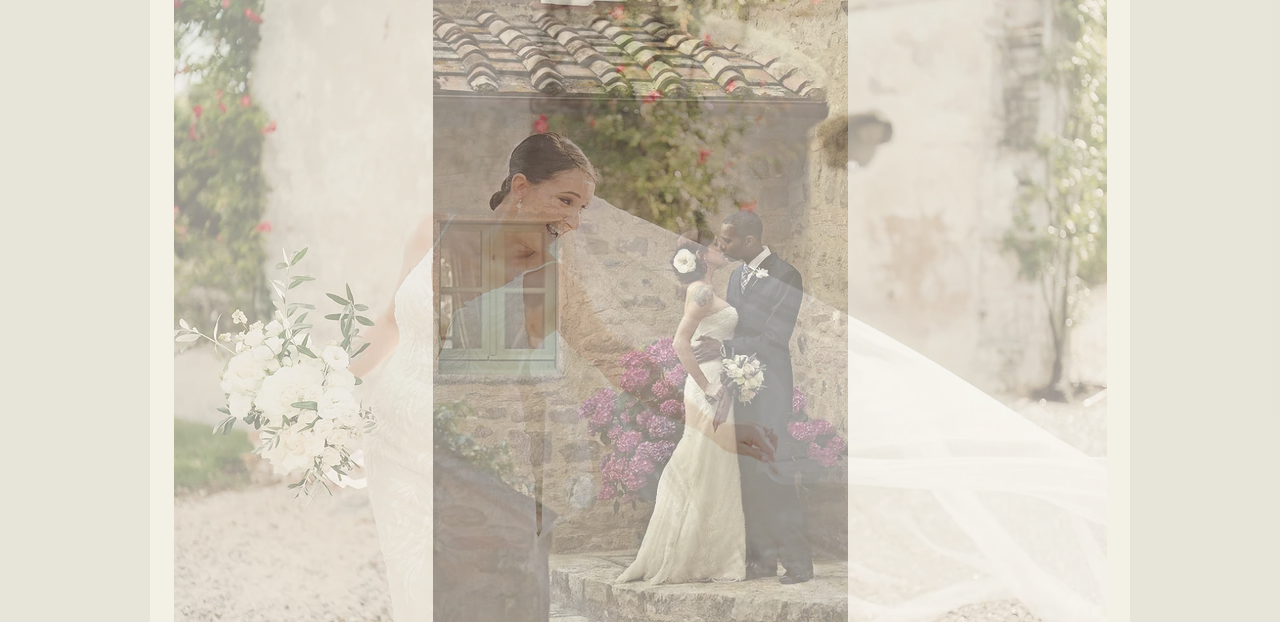What is the purpose of the slideshow?
Kindly offer a detailed explanation using the data available in the image.

The caption states that the evocative composition is presented as part of a slideshow, which invites viewers into a world of personalized luxury wedding planning, reflecting the unique essence of each couple's special day.